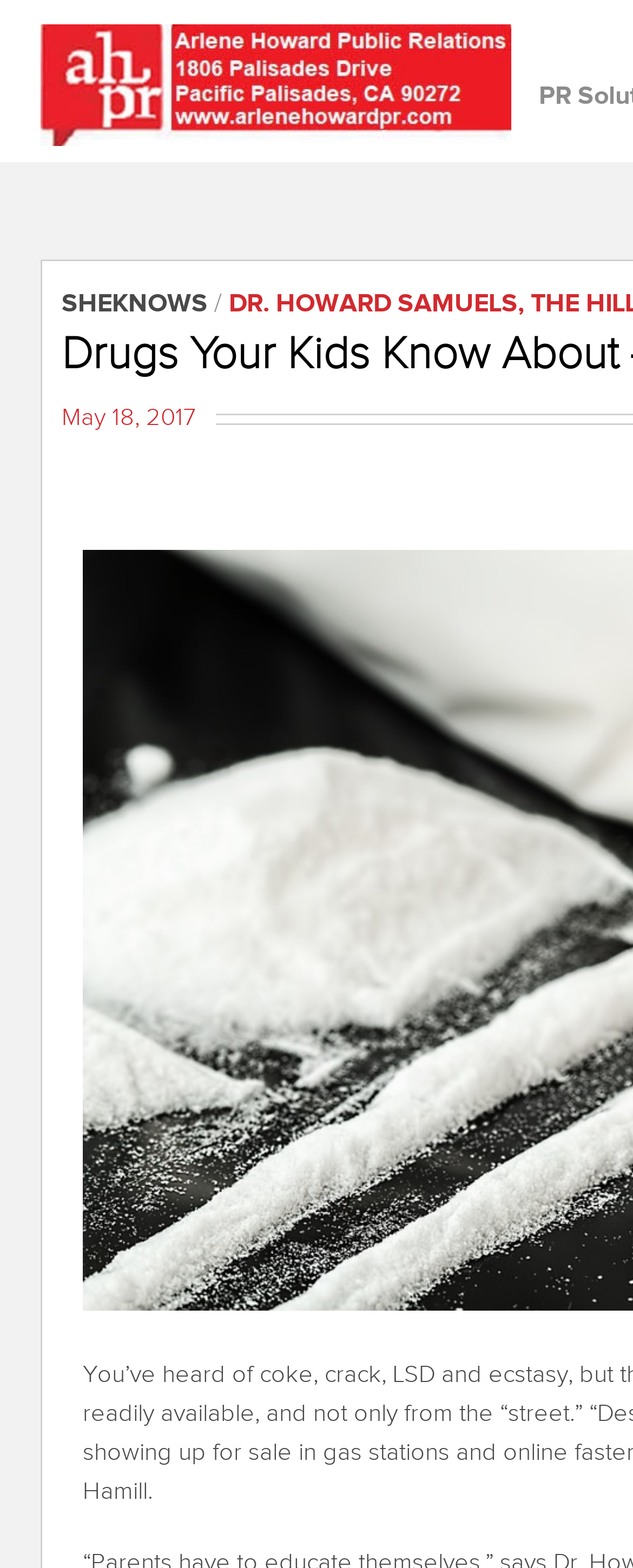Provide a single word or phrase to answer the given question: 
What is the date of the article?

May 18, 2017